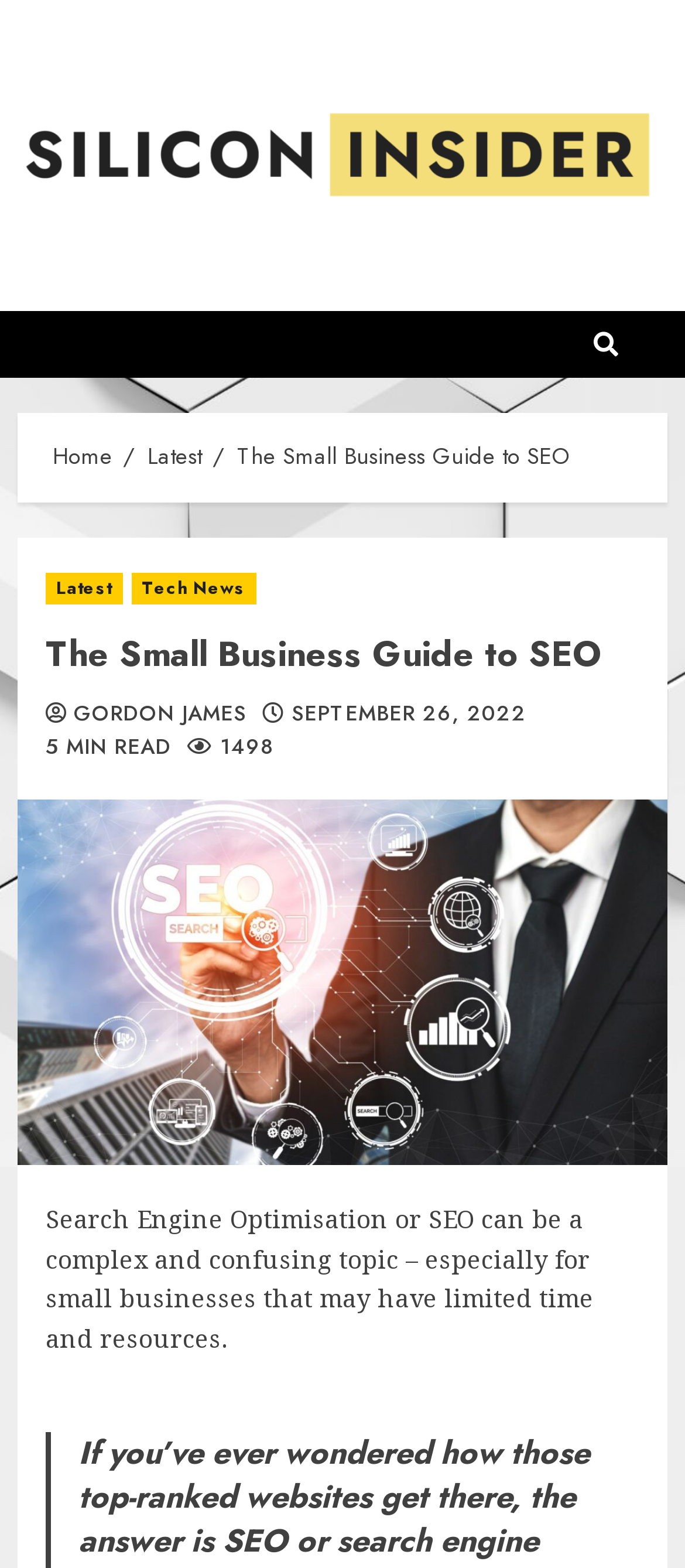Give a concise answer of one word or phrase to the question: 
What is the topic of the current article?

SEO for small businesses